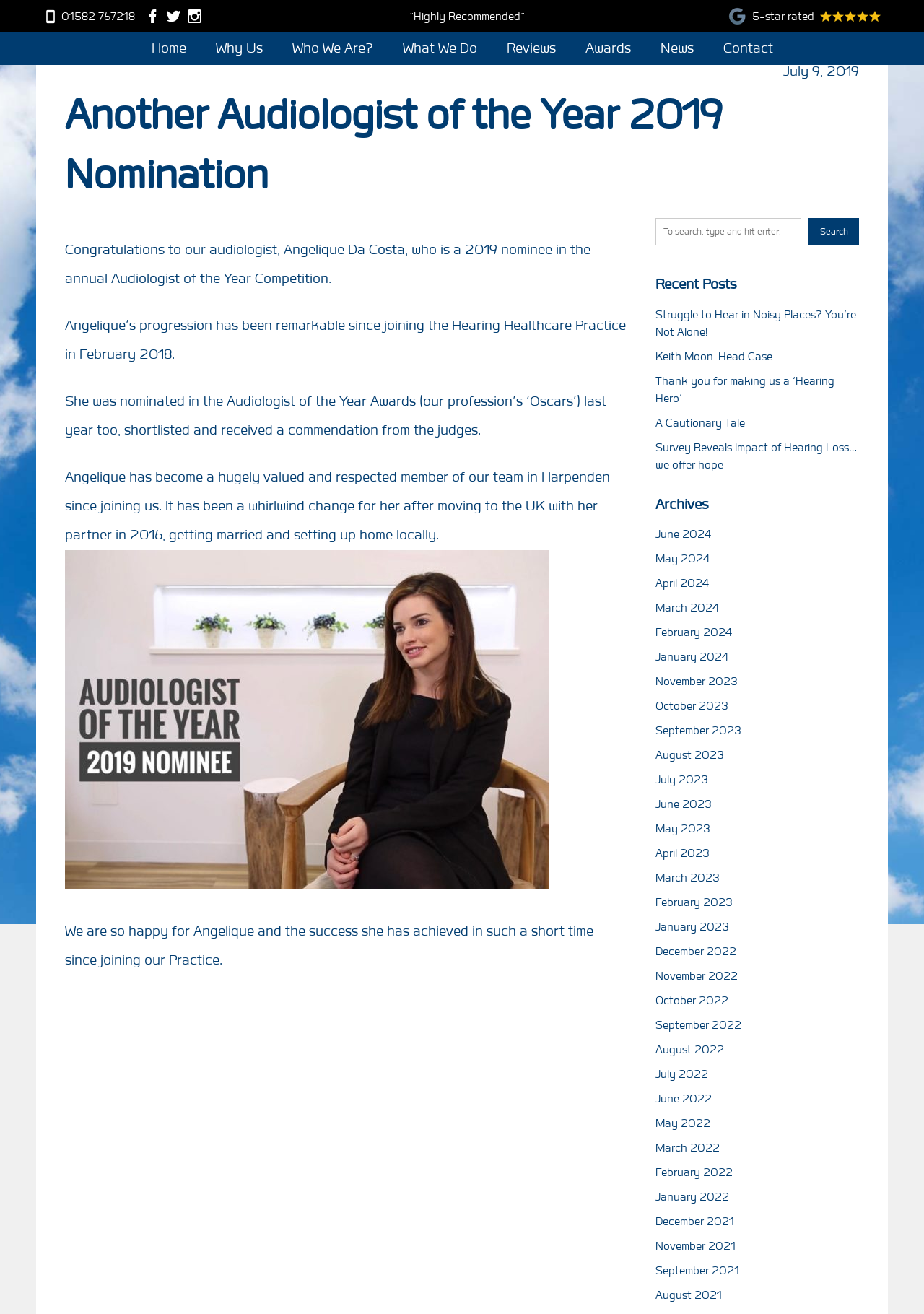Please identify the bounding box coordinates of the element that needs to be clicked to execute the following command: "Find us on Facebook". Provide the bounding box using four float numbers between 0 and 1, formatted as [left, top, right, bottom].

[0.154, 0.007, 0.177, 0.018]